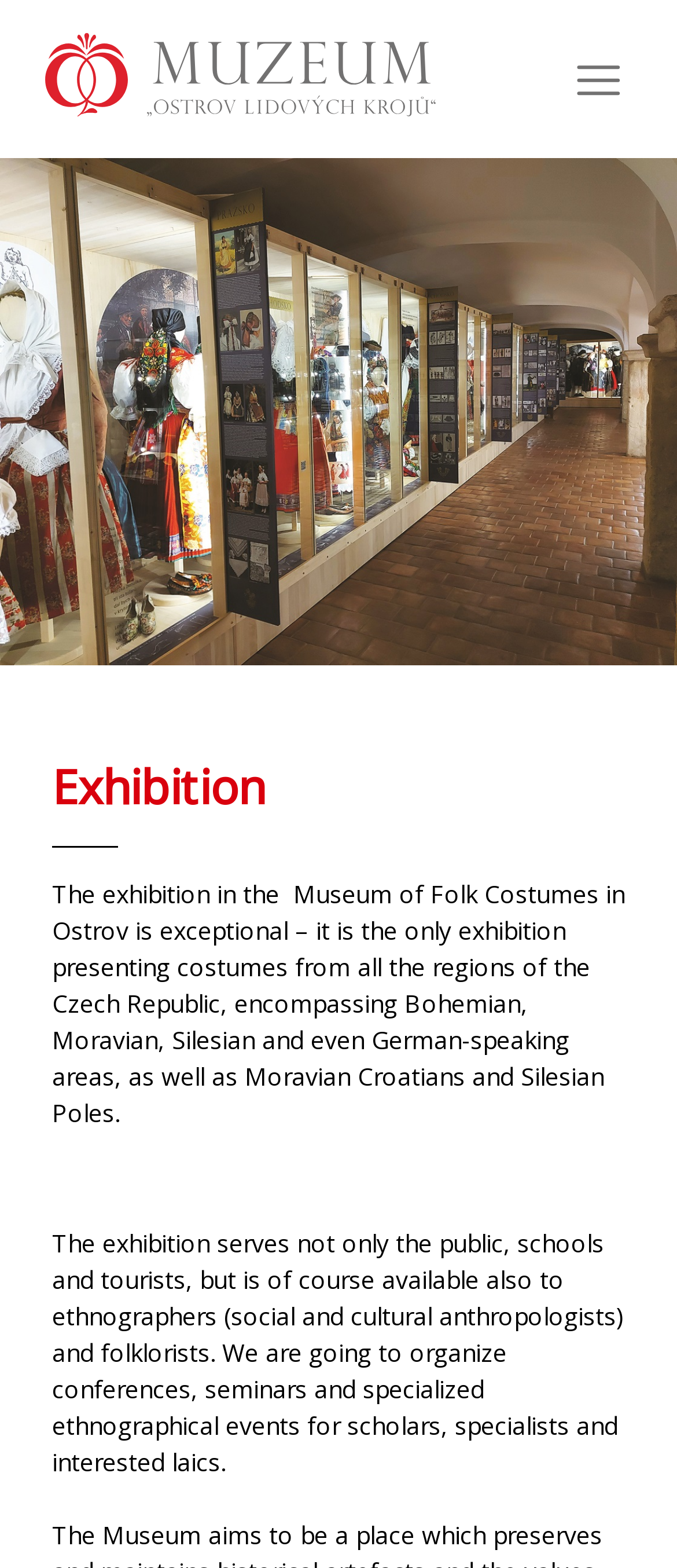Please specify the bounding box coordinates of the area that should be clicked to accomplish the following instruction: "Enter email address". The coordinates should consist of four float numbers between 0 and 1, i.e., [left, top, right, bottom].

None